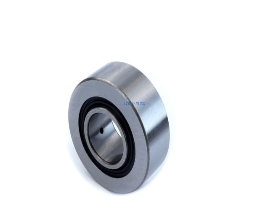What is the benefit of the bearing's compact form factor?
Refer to the image and provide a detailed answer to the question.

The compact form factor of the bearing allows for easy installation in tight spaces, reflecting its versatility in industrial and mechanical contexts, where space constraints may be a limiting factor.